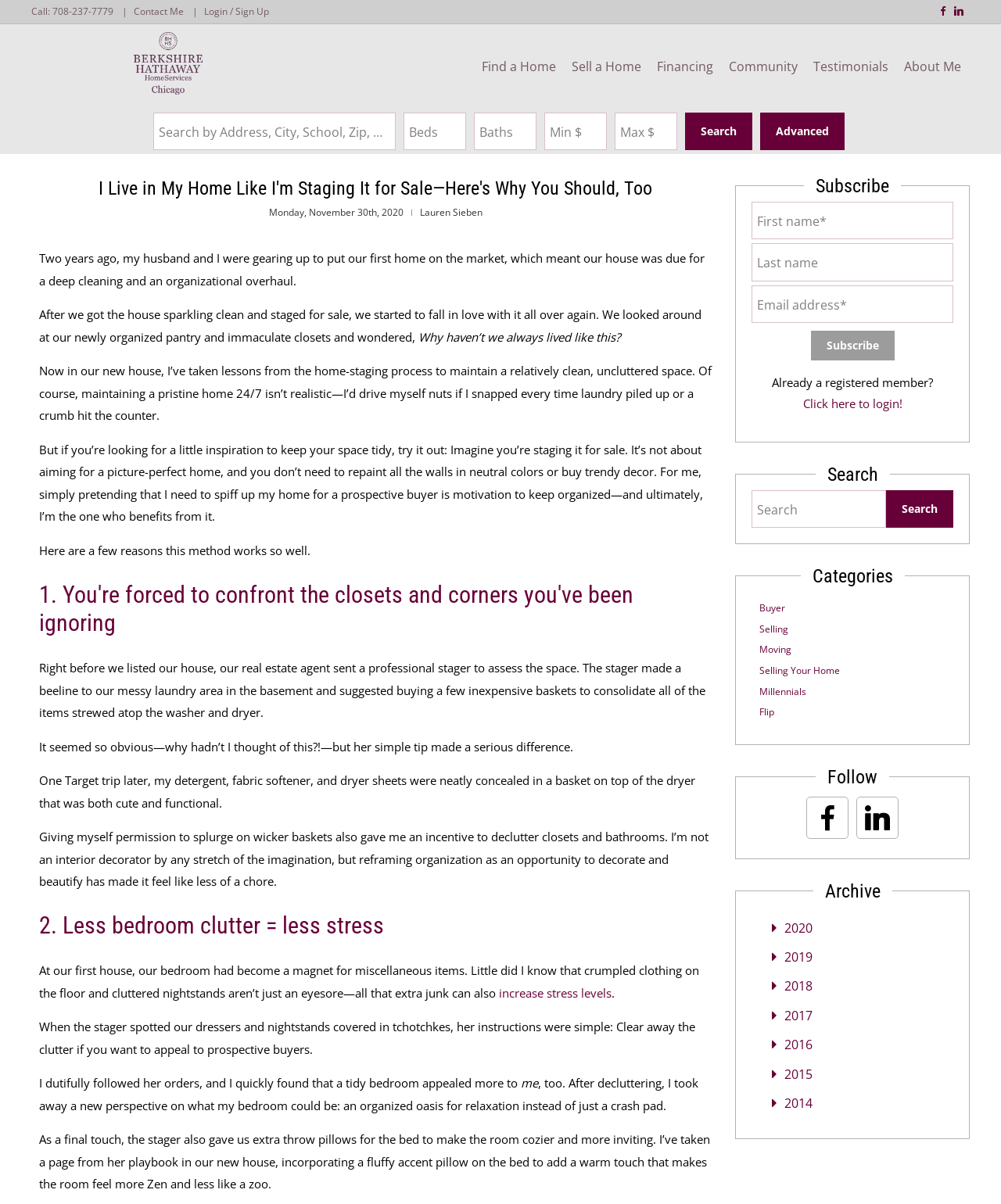Look at the image and write a detailed answer to the question: 
What is the topic of the article?

The article discusses the author's experience with staging her home for sale and how it led her to adopt habits of keeping her home organized and tidy, implying that the topic of the article is home staging and organization.